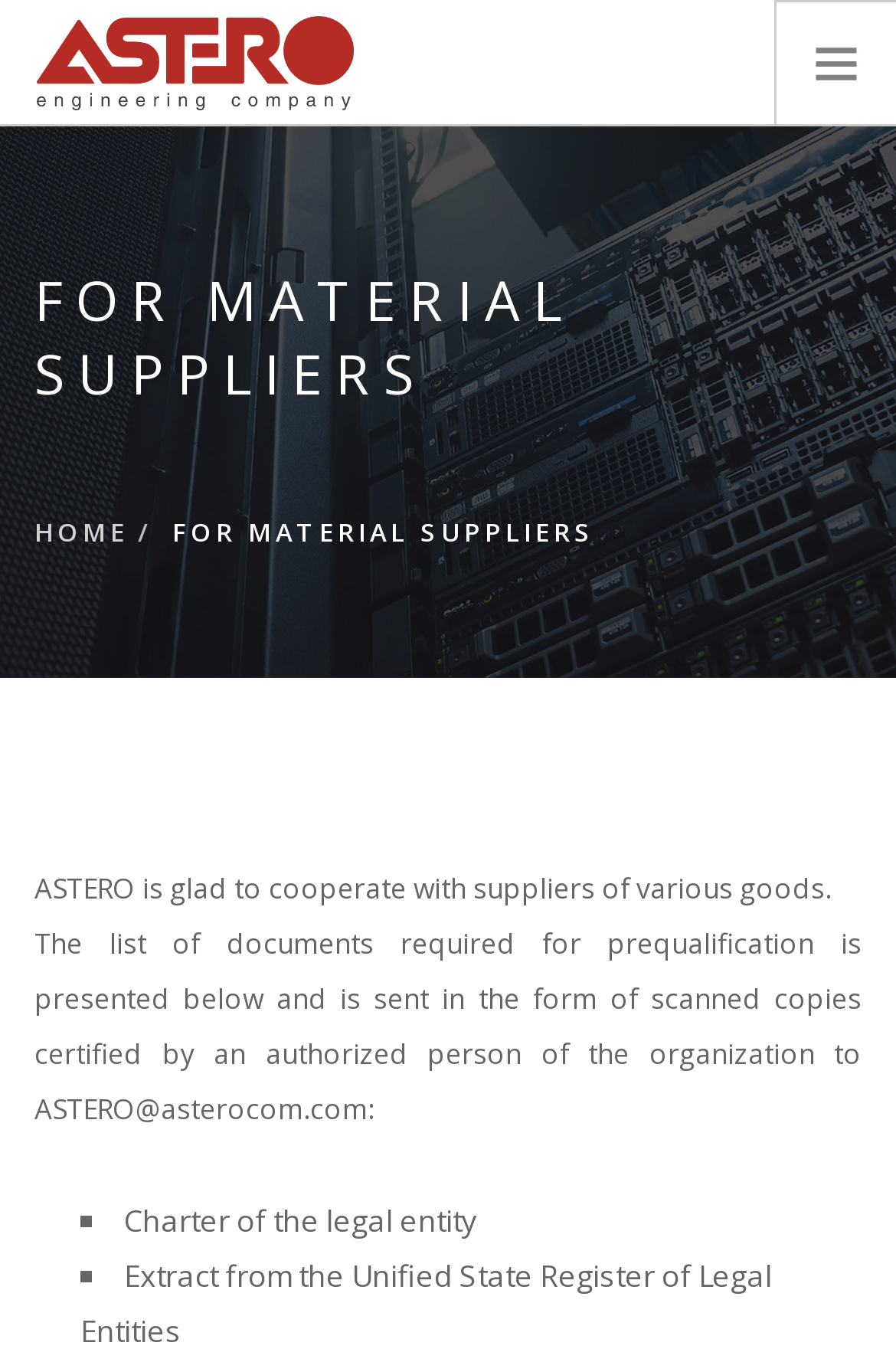Based on the image, please respond to the question with as much detail as possible:
How many languages are available on the webpage?

The webpage provides an option to switch to 'Русский' language, in addition to the default language, which makes a total of 2 languages available.